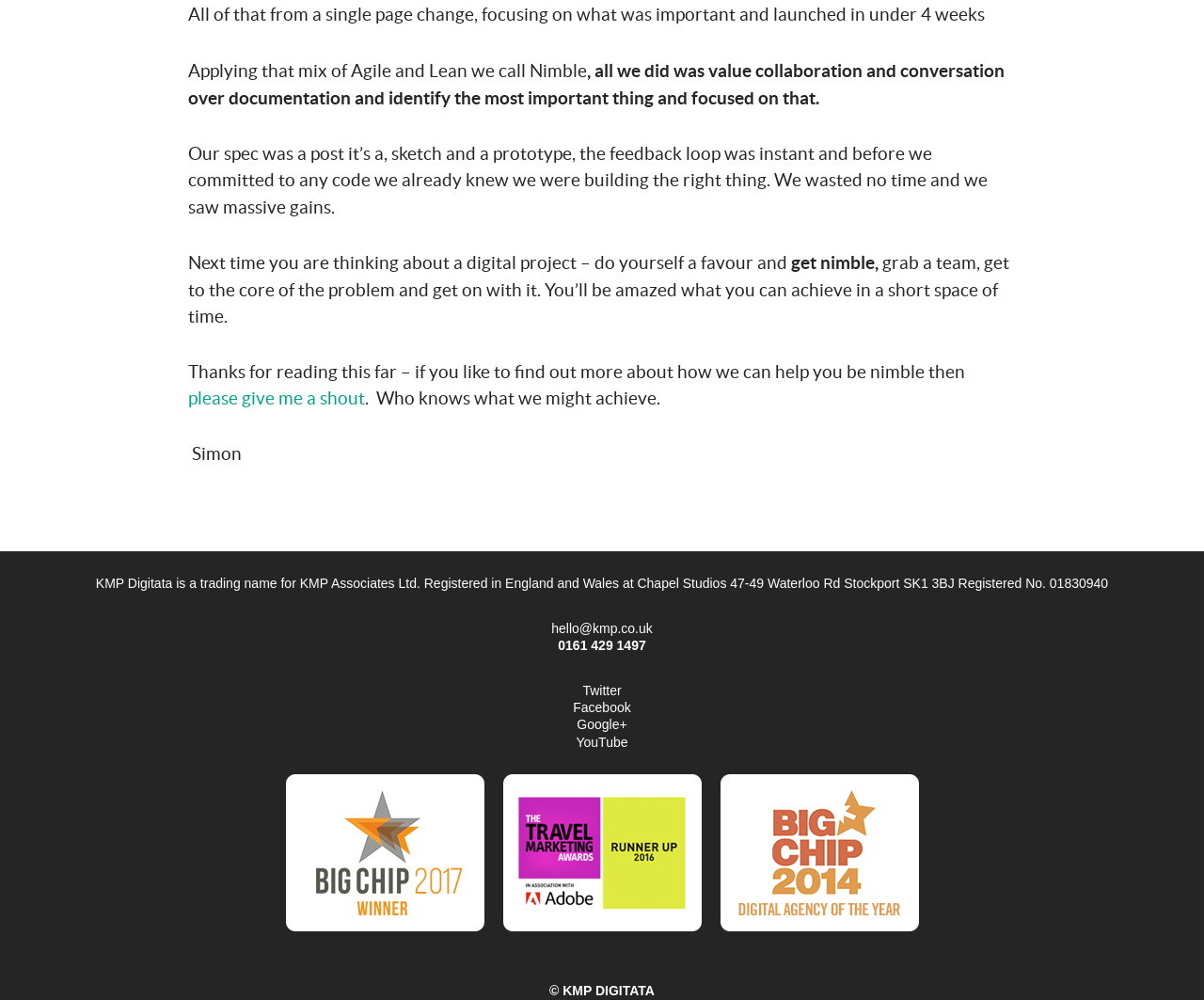Consider the image and give a detailed and elaborate answer to the question: 
How can the reader contact the company?

The reader can contact the company via email by clicking on the 'hello@kmp.co.uk' link, or by calling the phone number '0161 429 1497', which are both provided at the bottom of the page.